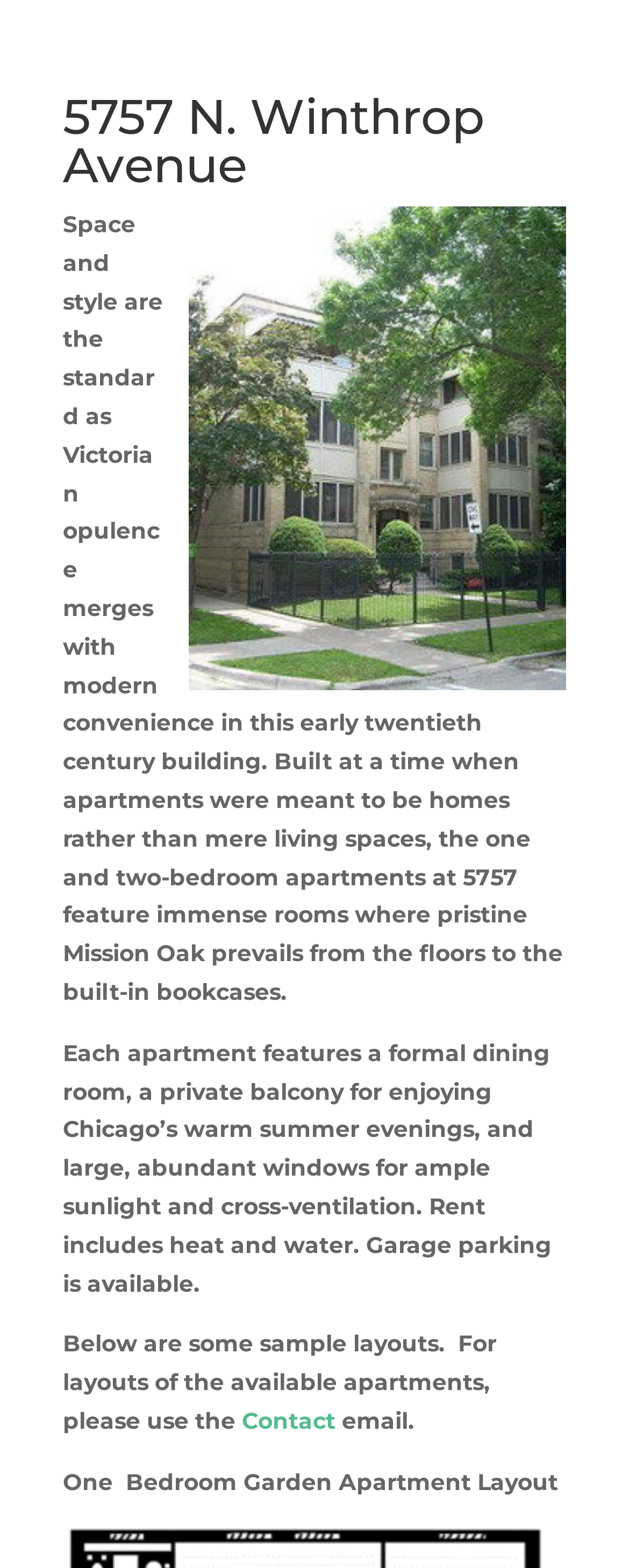What is included in the rent? Look at the image and give a one-word or short phrase answer.

Heat and water